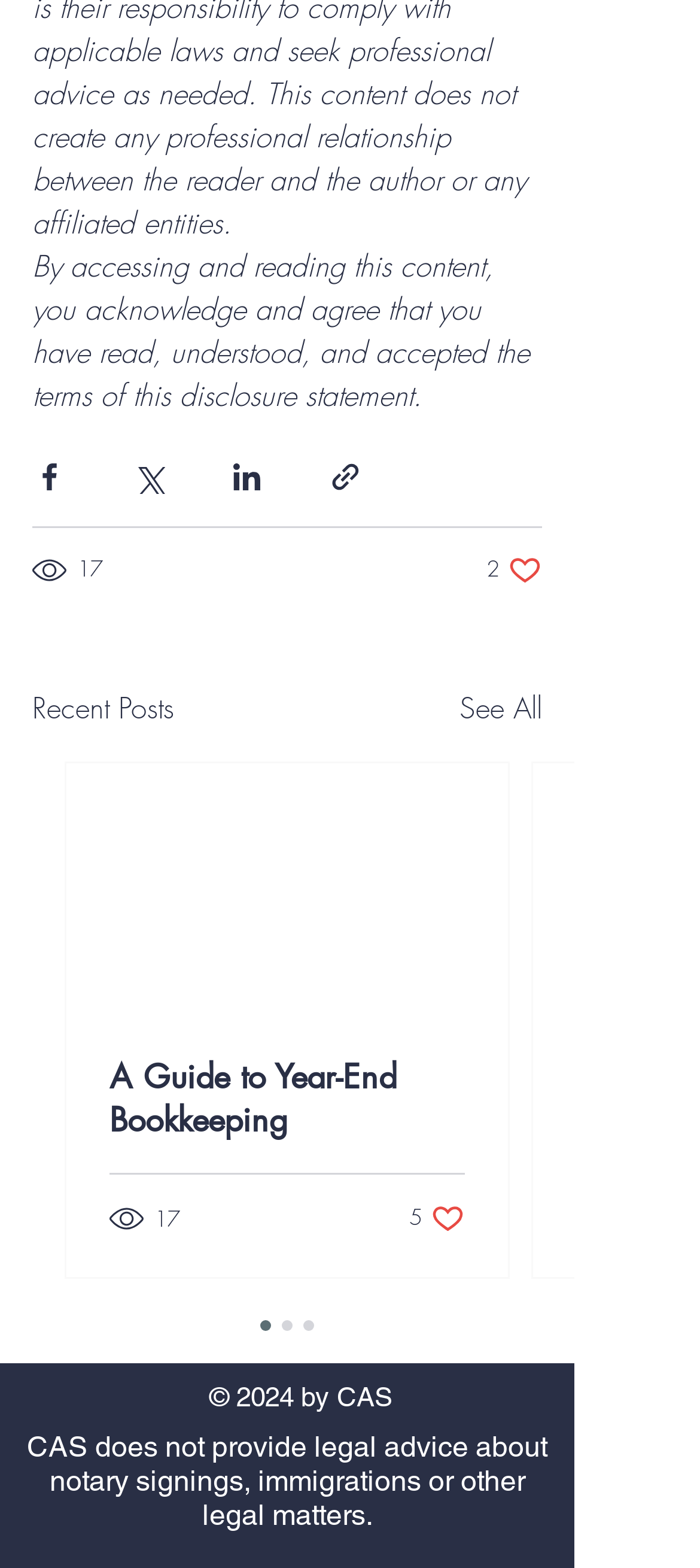How many social media sharing options are available?
Provide an in-depth answer to the question, covering all aspects.

There are four social media sharing options available, which are 'Share via Facebook', 'Share via Twitter', 'Share via LinkedIn', and 'Share via link'. These options are represented as buttons with corresponding images.